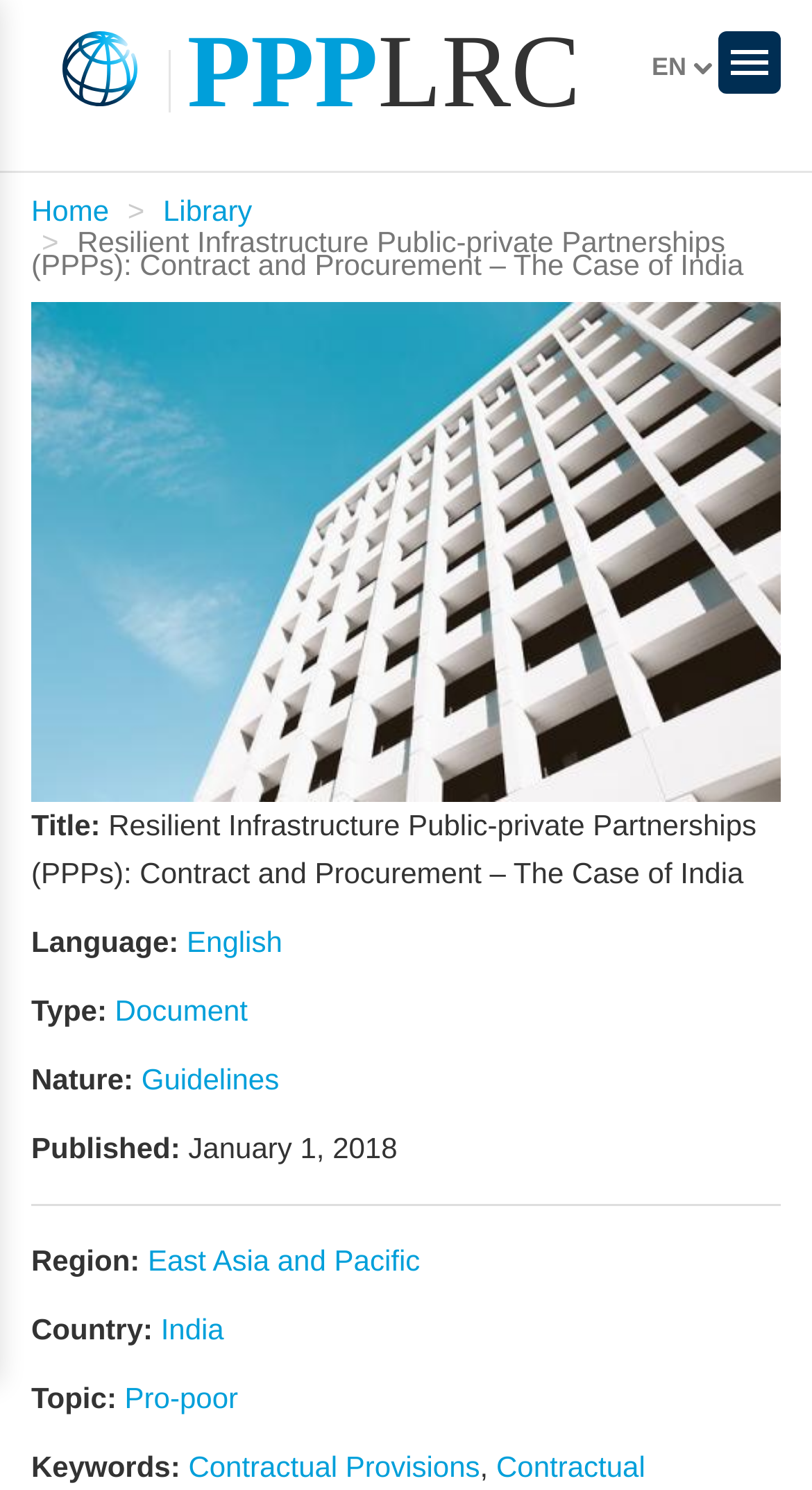What is the language of the document?
Look at the image and respond to the question as thoroughly as possible.

The language of the document can be found in the middle section of the webpage, where it is written as 'Language: English'.